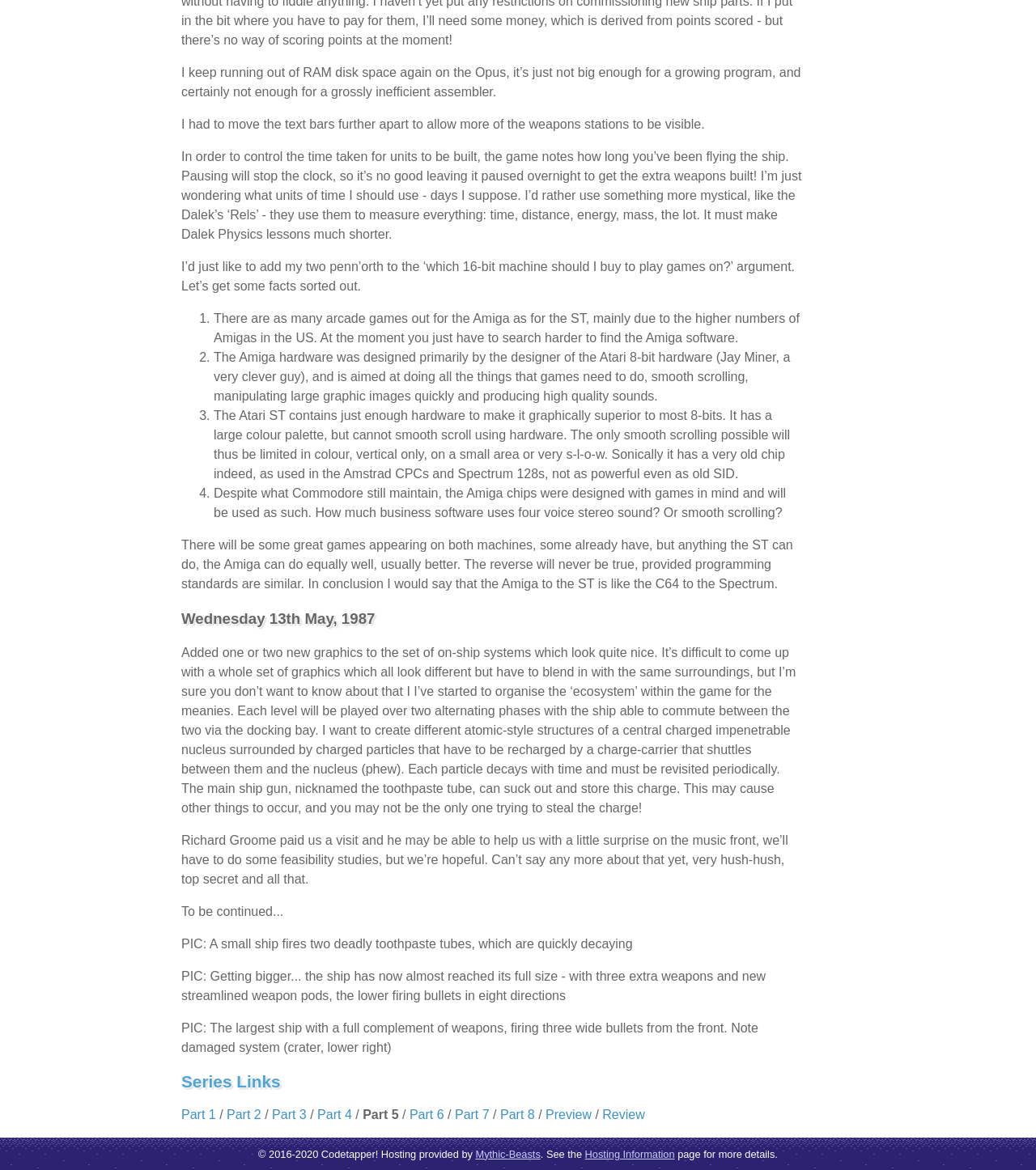Could you please study the image and provide a detailed answer to the question:
How many voice stereo sound does the Amiga chip support?

The author mentions that the Amiga chips were designed with games in mind and will be used as such, highlighting the fact that they support four voice stereo sound.